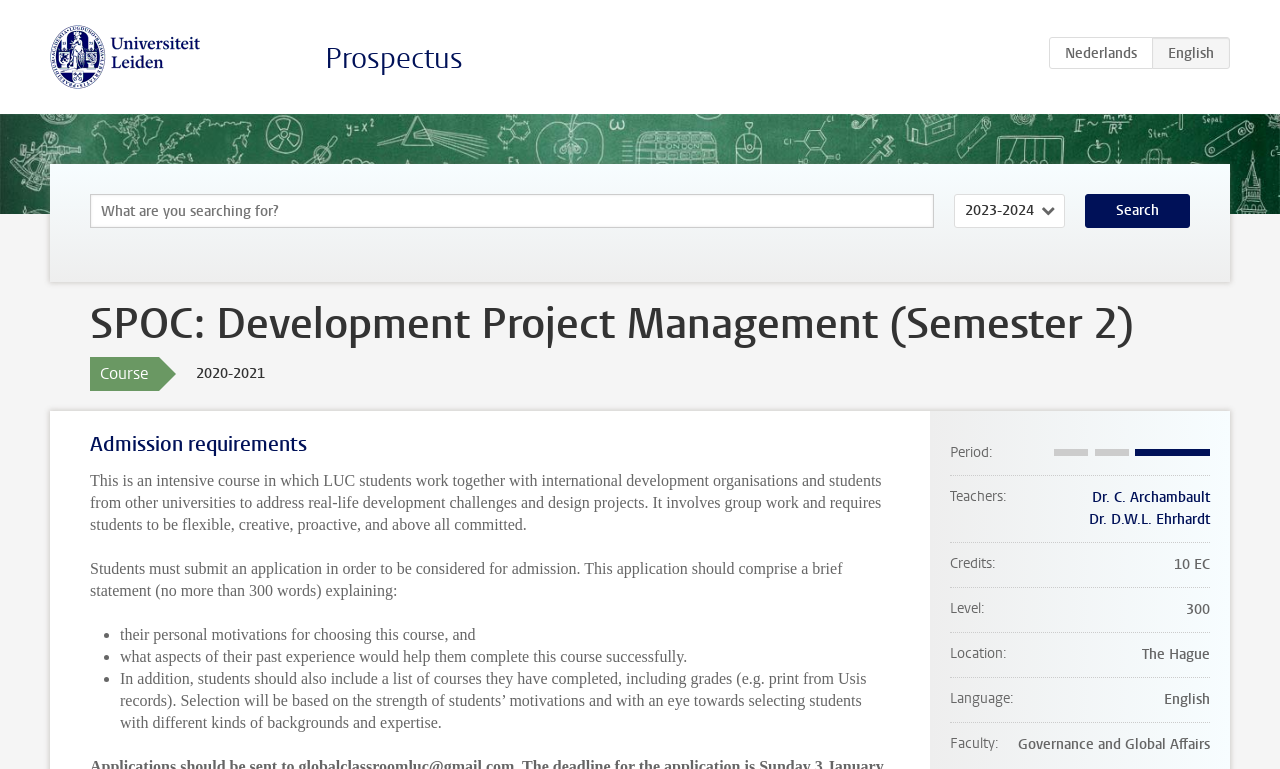What is the academic year?
Please use the visual content to give a single word or phrase answer.

2020-2021